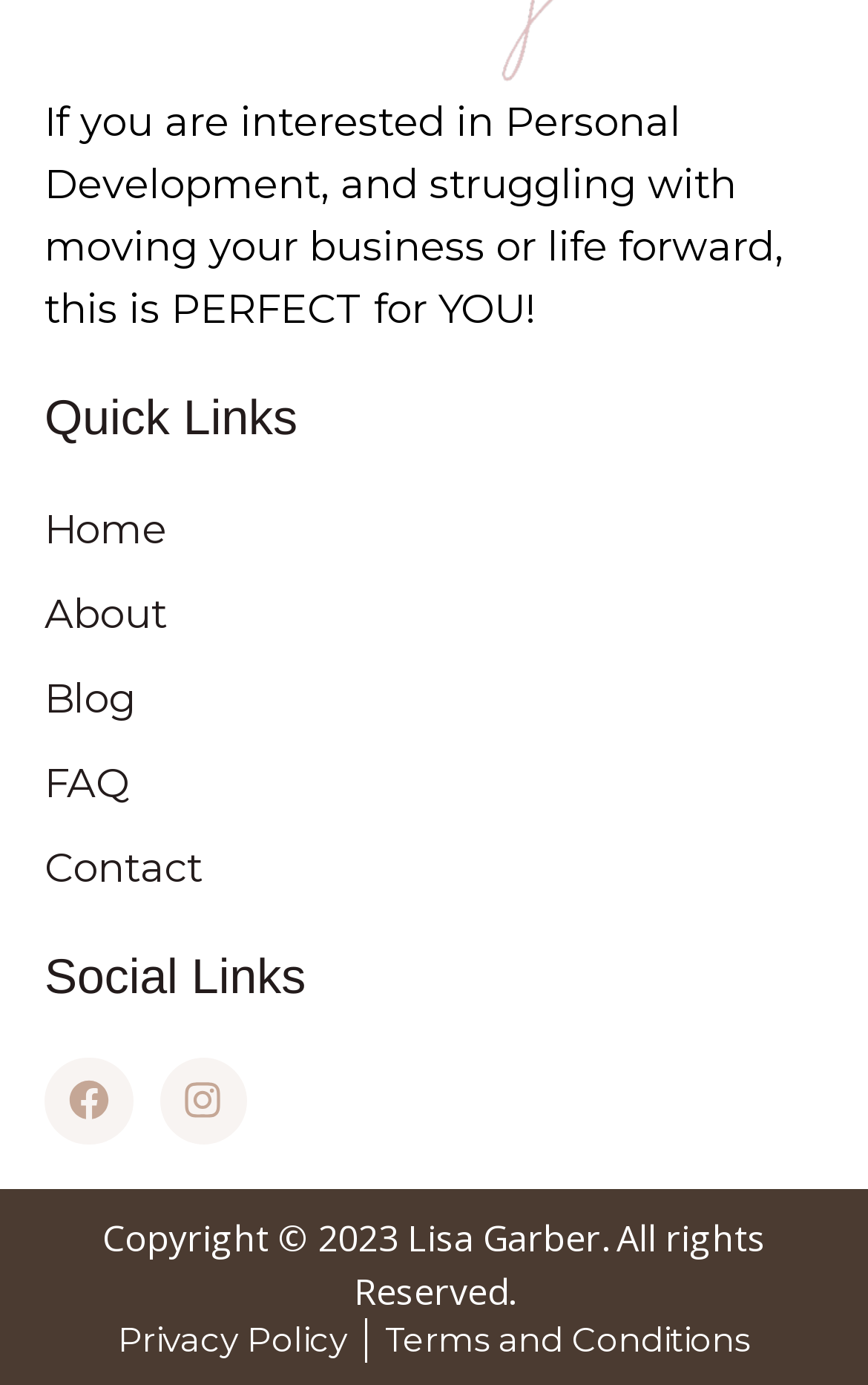Please find the bounding box coordinates for the clickable element needed to perform this instruction: "contact us".

[0.051, 0.604, 0.949, 0.649]